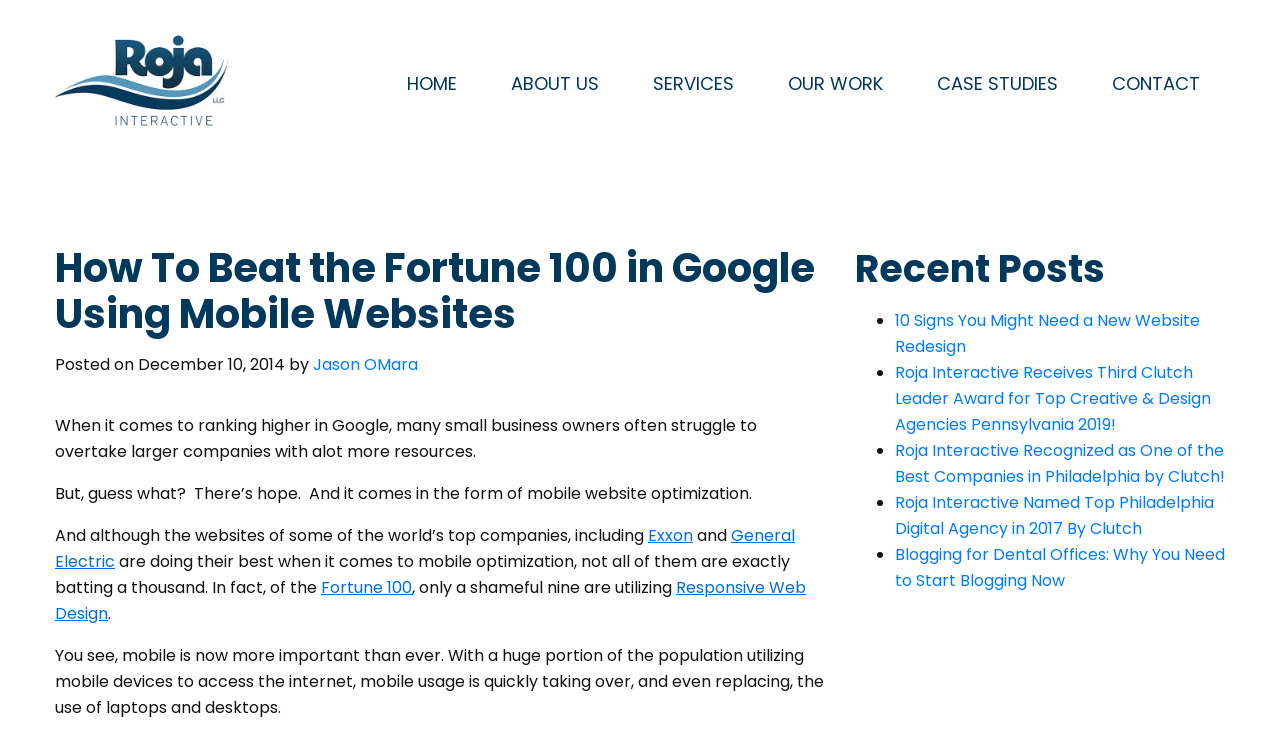Can you identify the bounding box coordinates of the clickable region needed to carry out this instruction: 'Read the article by Jason O'Mara'? The coordinates should be four float numbers within the range of 0 to 1, stated as [left, top, right, bottom].

[0.245, 0.478, 0.327, 0.509]